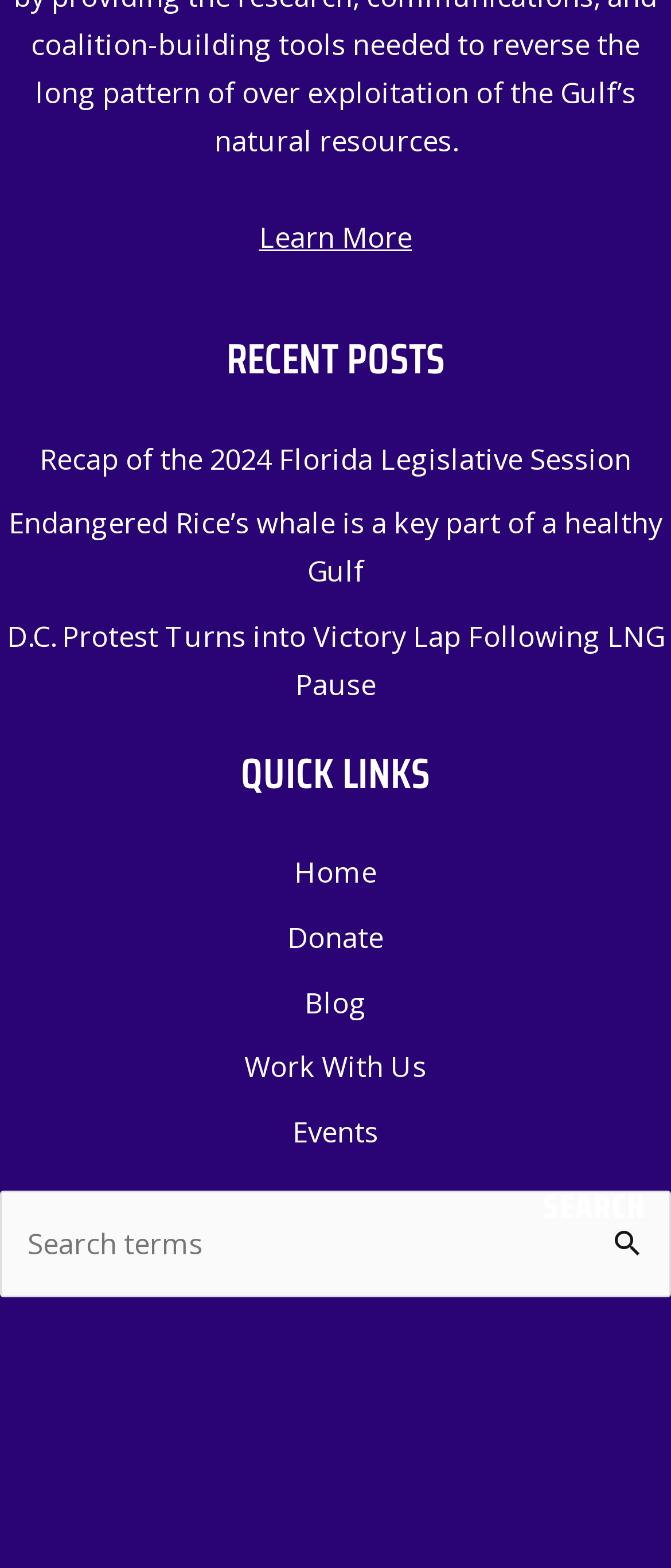Using the information shown in the image, answer the question with as much detail as possible: What is the purpose of the 'Search' function?

The 'Search' function is located in the footer of the webpage and has a search box and a 'SEARCH' button, which suggests that it is intended to allow users to search for specific content within the website.